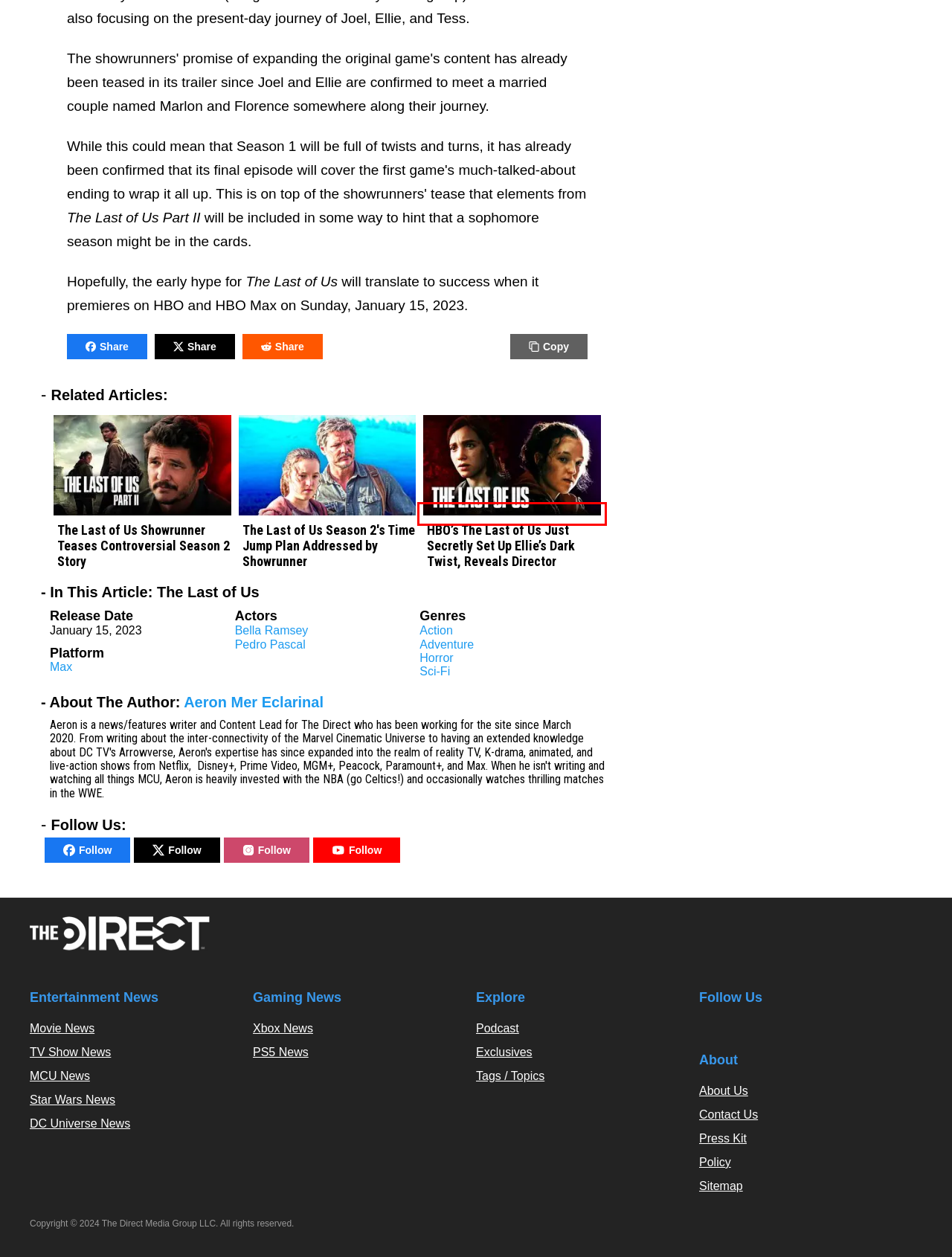Given a screenshot of a webpage featuring a red bounding box, identify the best matching webpage description for the new page after the element within the red box is clicked. Here are the options:
A. Adventure Movies and Shows | Latest News | The Direct
B. HBO’s The Last of Us Just Secretly Set Up Ellie’s Dark Twist, Reveals Director
C. Max | Movies, Shows, Latest News And More | The Direct
D. Action Movies and Shows | Latest News | The Direct
E. Horror | Movies and Shows | Latest News | The Direct
F. The Last of Us Showrunner Teases Controversial Season 2 Story
G. Sci-Fi Movies and Shows | Latest News | The Direct
H. The Last of Us Season 2's Time Jump Plan Addressed by Showrunner

B